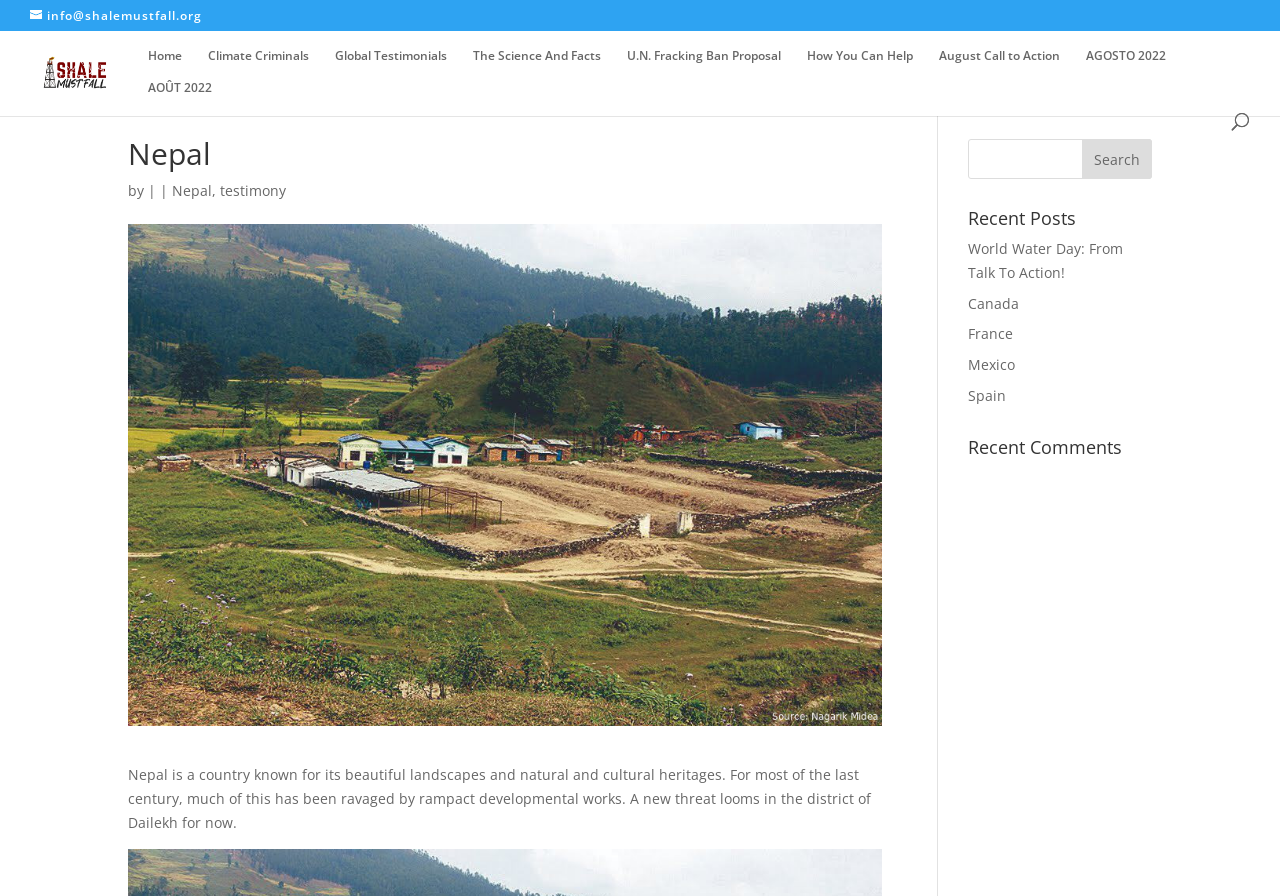Determine the bounding box coordinates for the area that needs to be clicked to fulfill this task: "View recent posts". The coordinates must be given as four float numbers between 0 and 1, i.e., [left, top, right, bottom].

[0.756, 0.233, 0.9, 0.265]